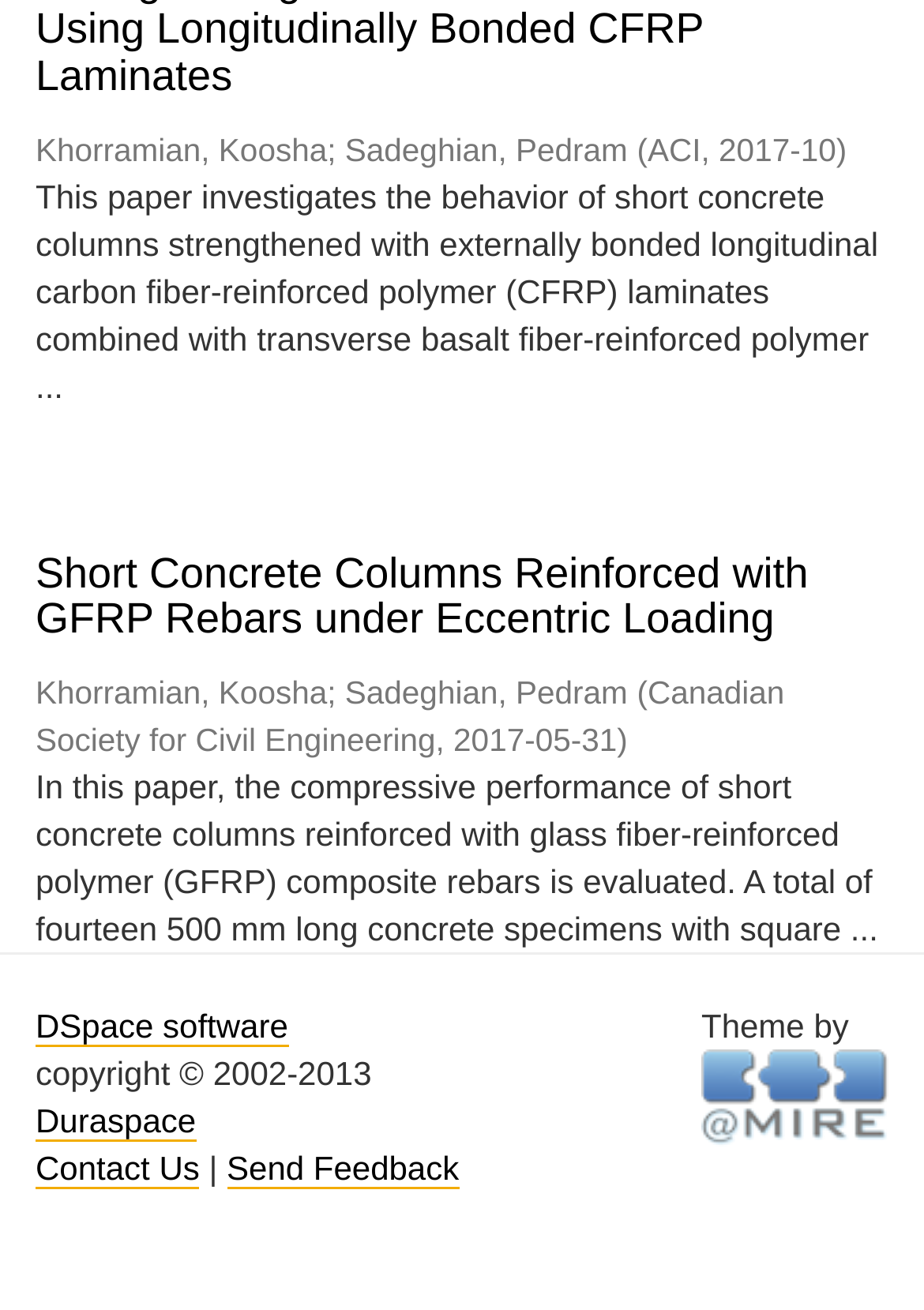Using the provided element description: "name="submit" value="Post Comment"", determine the bounding box coordinates of the corresponding UI element in the screenshot.

None